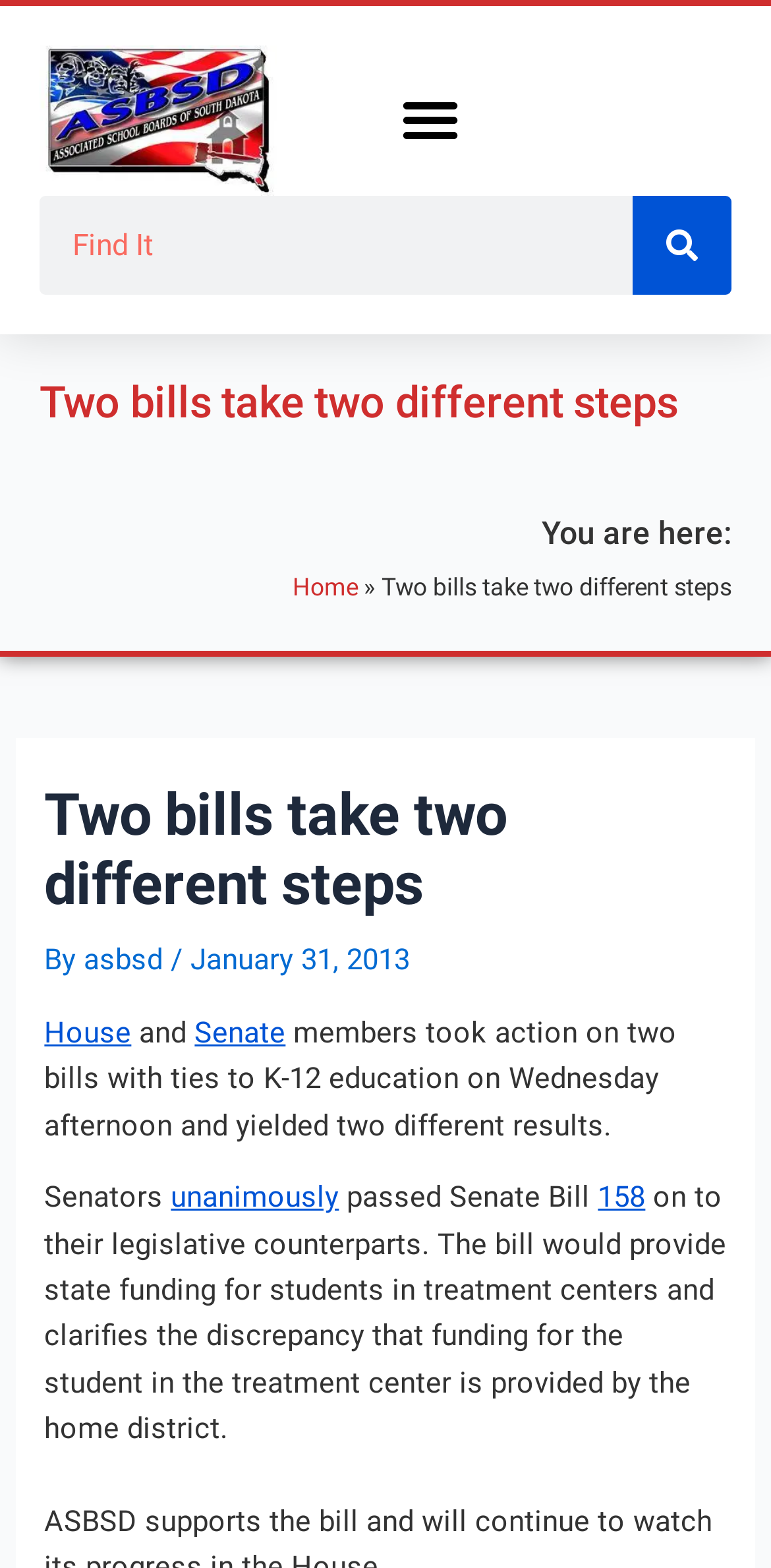Indicate the bounding box coordinates of the element that needs to be clicked to satisfy the following instruction: "Read the article about Senate Bill 158". The coordinates should be four float numbers between 0 and 1, i.e., [left, top, right, bottom].

[0.776, 0.752, 0.837, 0.775]